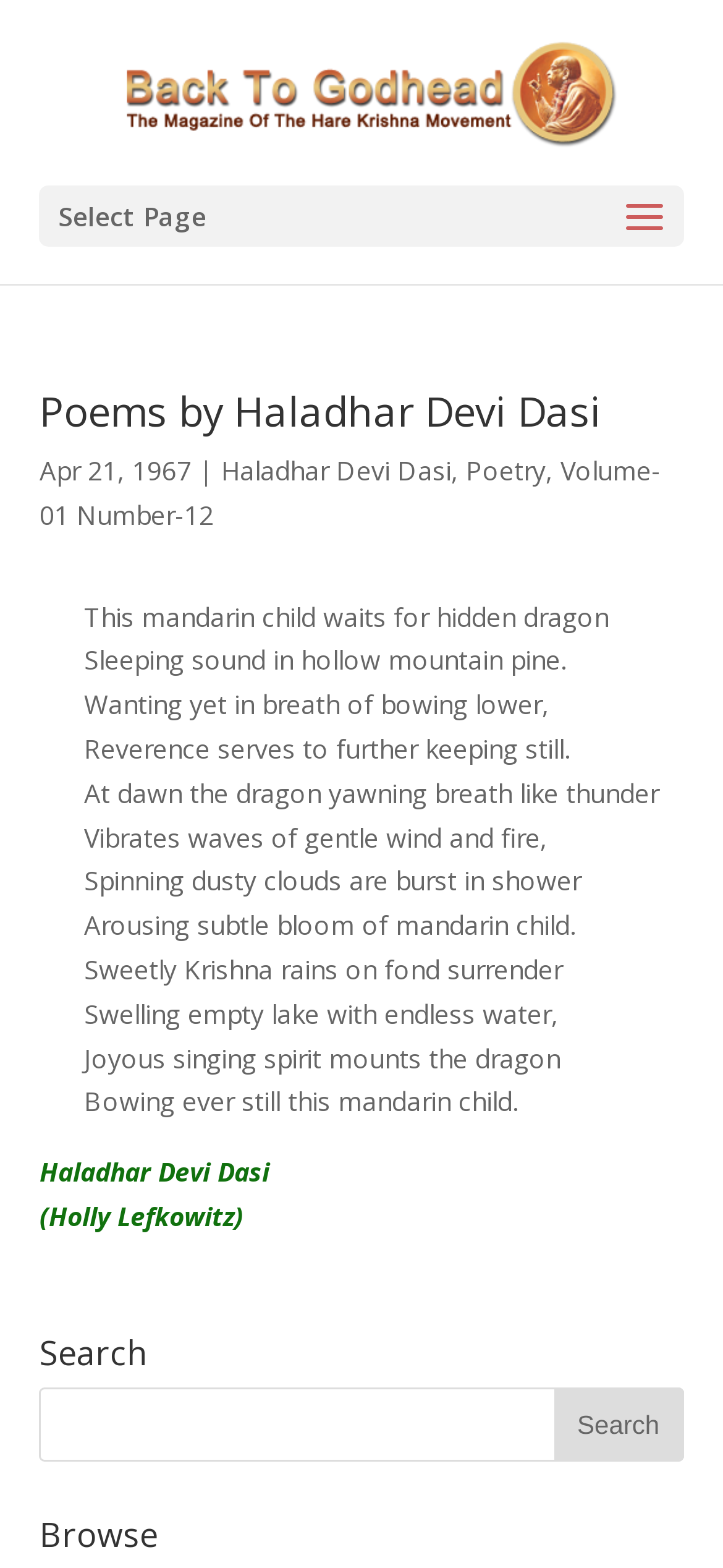What is the category of the poem?
Kindly give a detailed and elaborate answer to the question.

The category of the poem is mentioned in the webpage as 'Poetry' which is a link located below the title of the poem. This information is provided to help readers understand the genre of the poem.